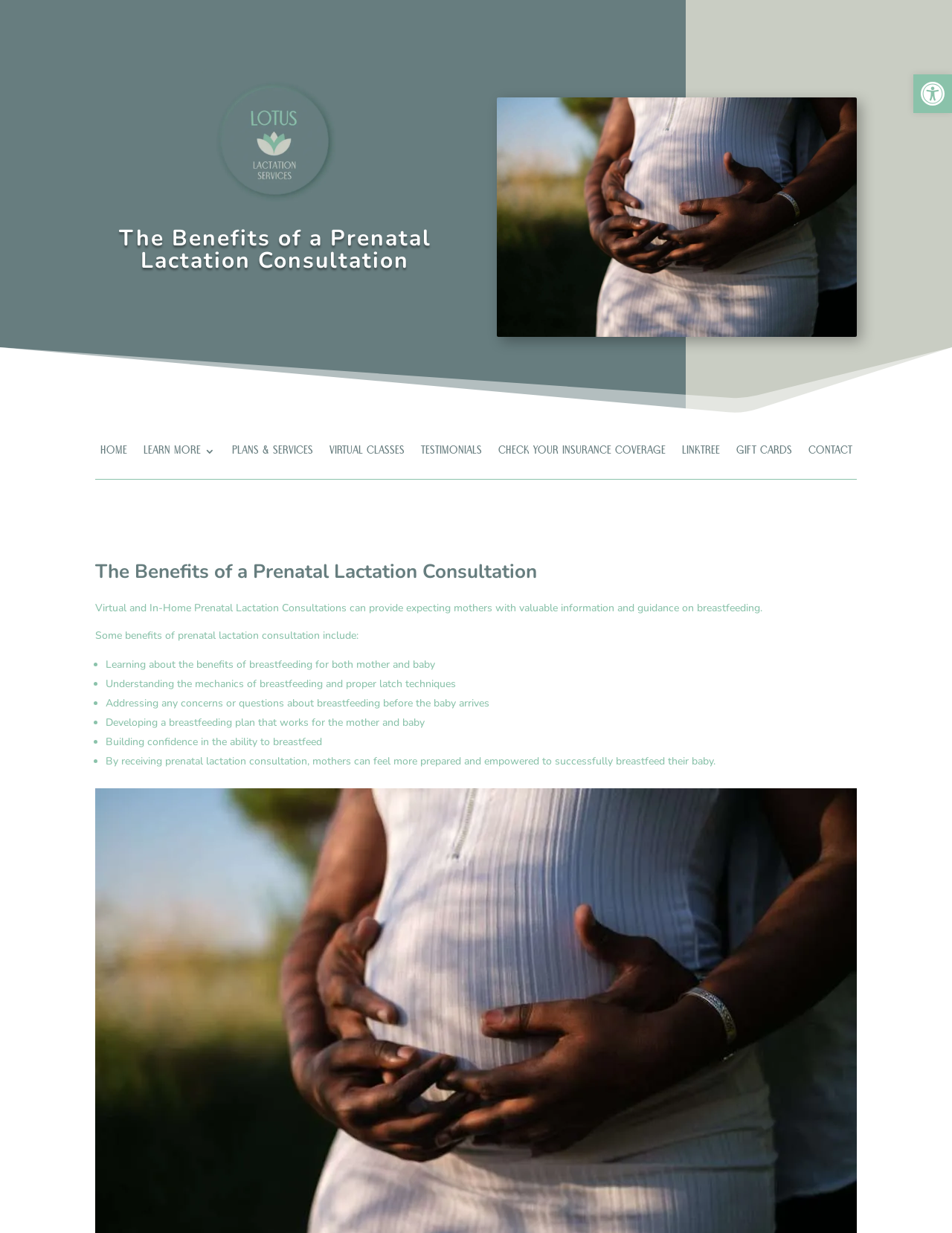What is the image above the heading 'The Benefits of a Prenatal Lactation Consultation'?
Please give a detailed and elaborate answer to the question based on the image.

Based on the image element with the OCR text 'Family', I determined that the image above the heading 'The Benefits of a Prenatal Lactation Consultation' is an image of a family.